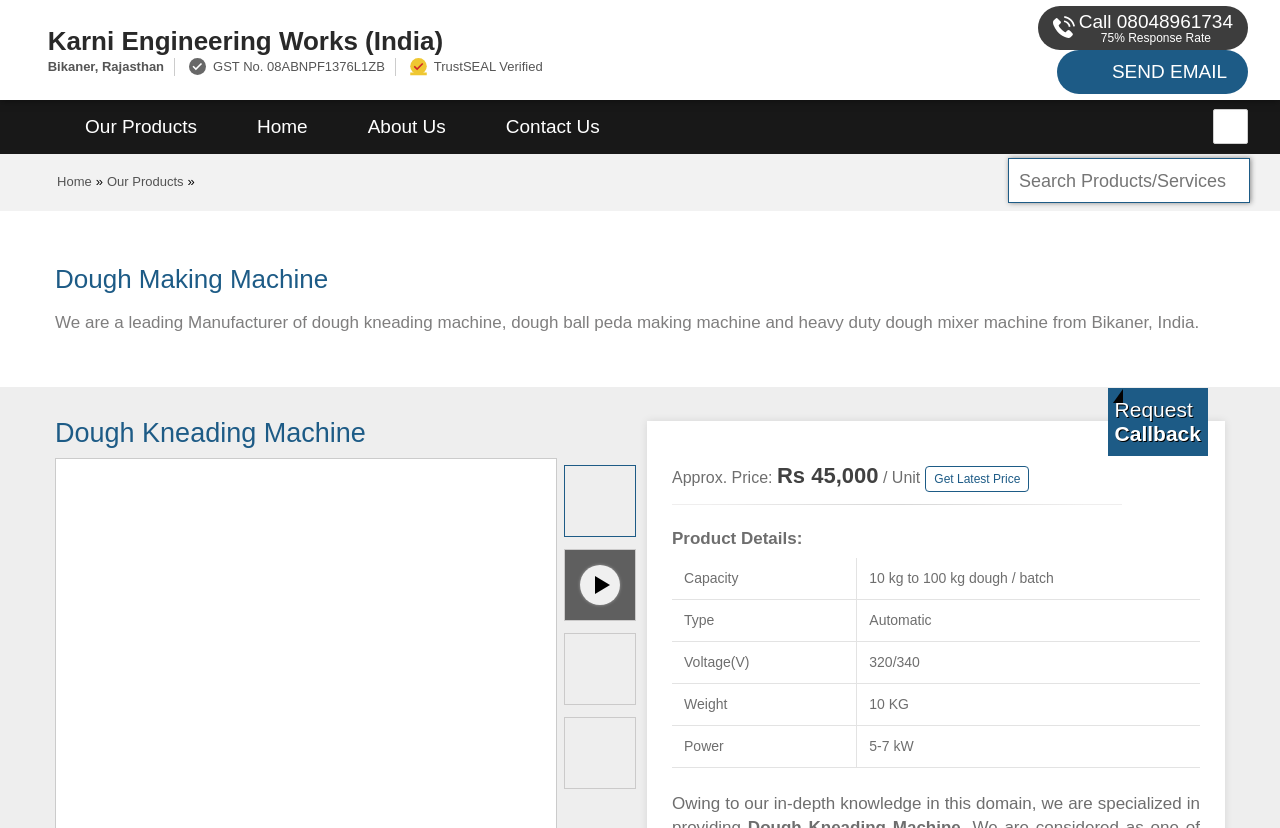Please identify the bounding box coordinates of the region to click in order to complete the given instruction: "Click on the 'Contact Us' link". The coordinates should be four float numbers between 0 and 1, i.e., [left, top, right, bottom].

[0.372, 0.121, 0.492, 0.186]